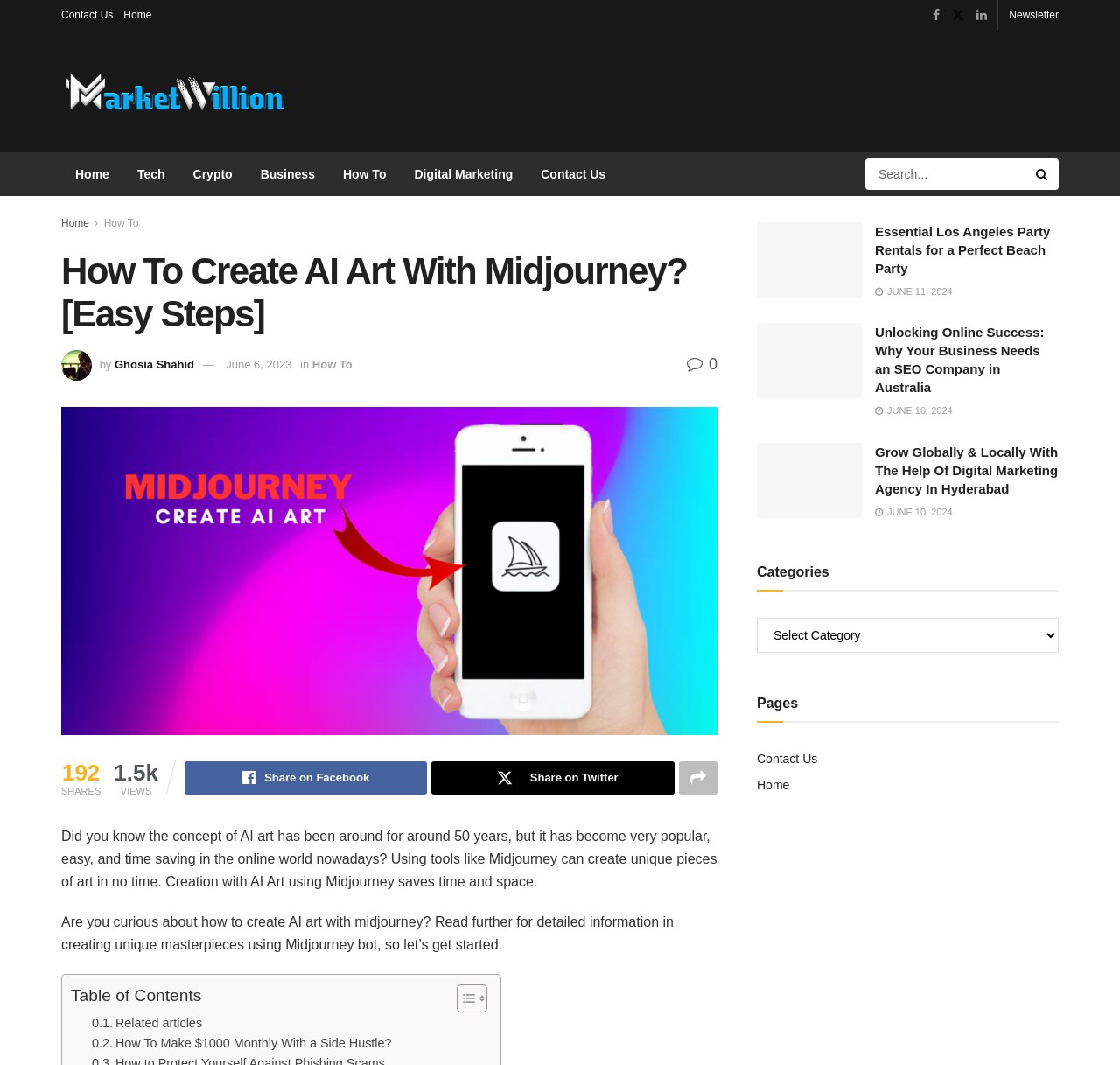Please determine the bounding box coordinates of the element to click on in order to accomplish the following task: "Read the article 'How To Create AI Art With Midjourney'". Ensure the coordinates are four float numbers ranging from 0 to 1, i.e., [left, top, right, bottom].

[0.055, 0.382, 0.641, 0.69]